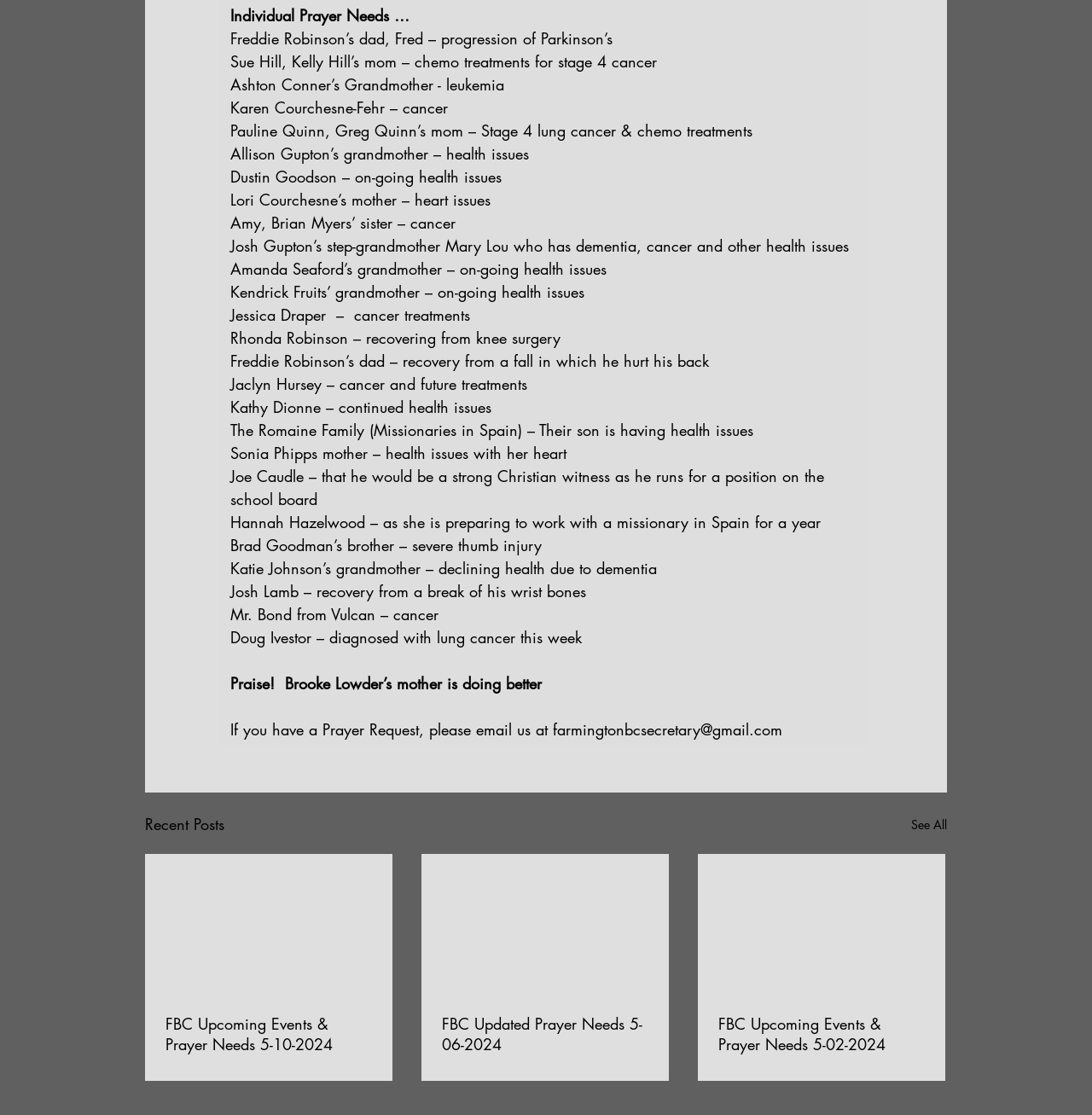How many recent posts are listed on this webpage?
Based on the image, give a concise answer in the form of a single word or short phrase.

3